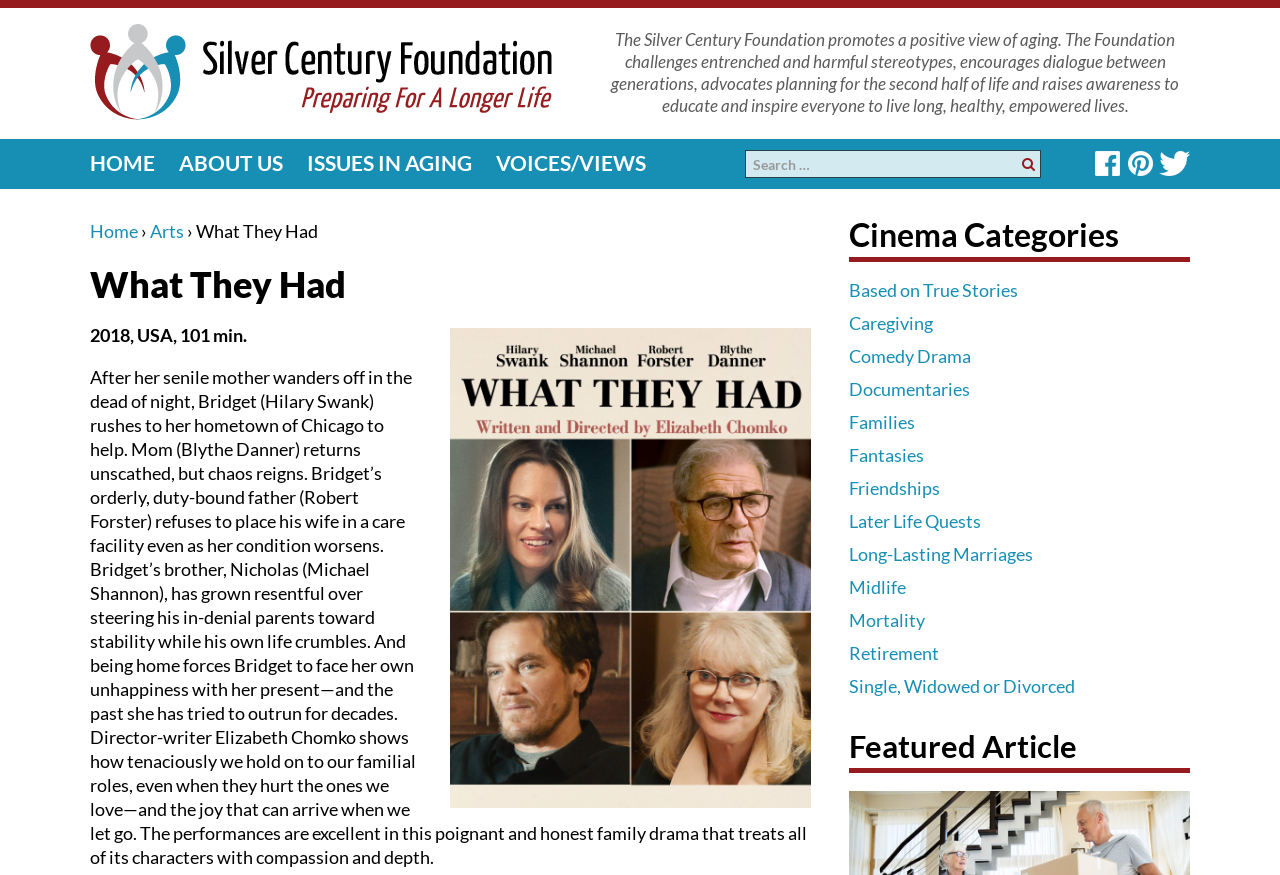Extract the bounding box coordinates of the UI element described by: "Long-Lasting Marriages". The coordinates should include four float numbers ranging from 0 to 1, e.g., [left, top, right, bottom].

[0.663, 0.621, 0.807, 0.646]